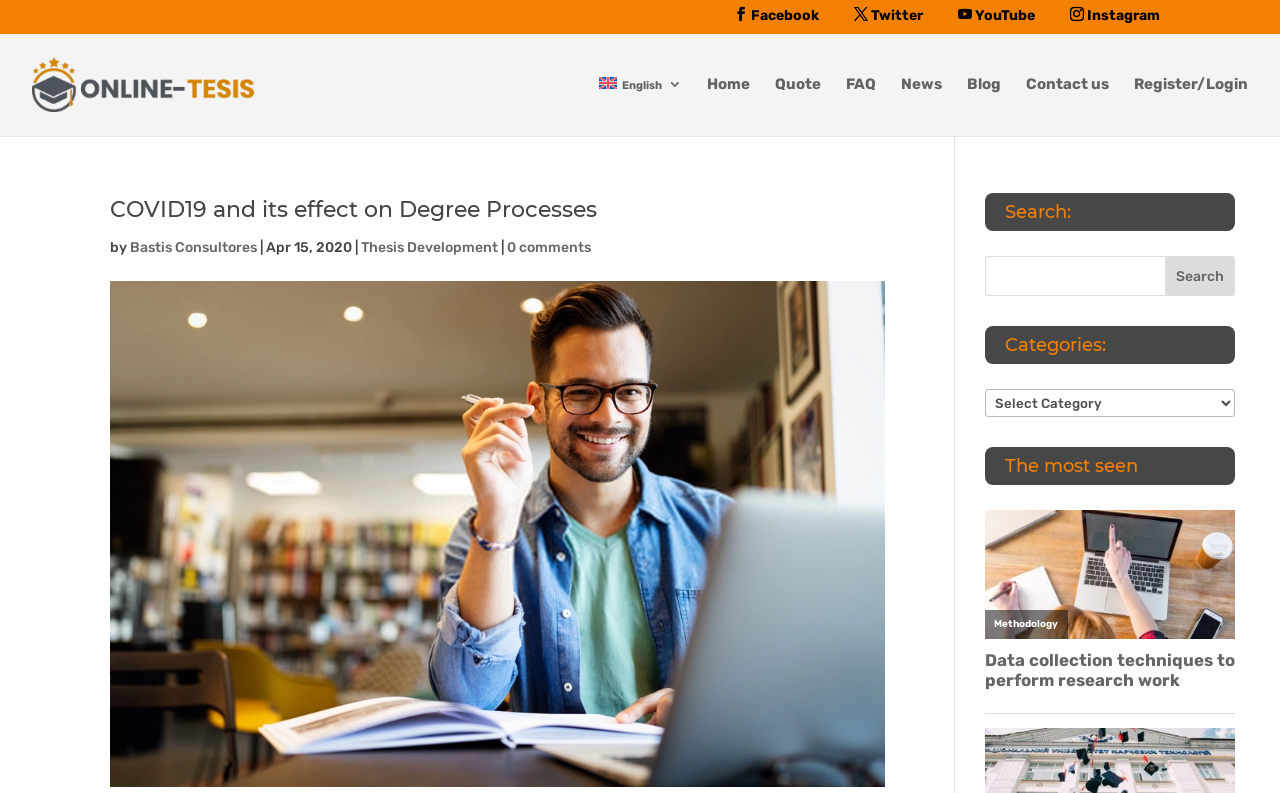From the image, can you give a detailed response to the question below:
What is the purpose of the textbox in the search section?

I looked at the search section and found a textbox, which is typically used to input search queries, and a search button next to it, which suggests that the purpose of the textbox is to input search query.